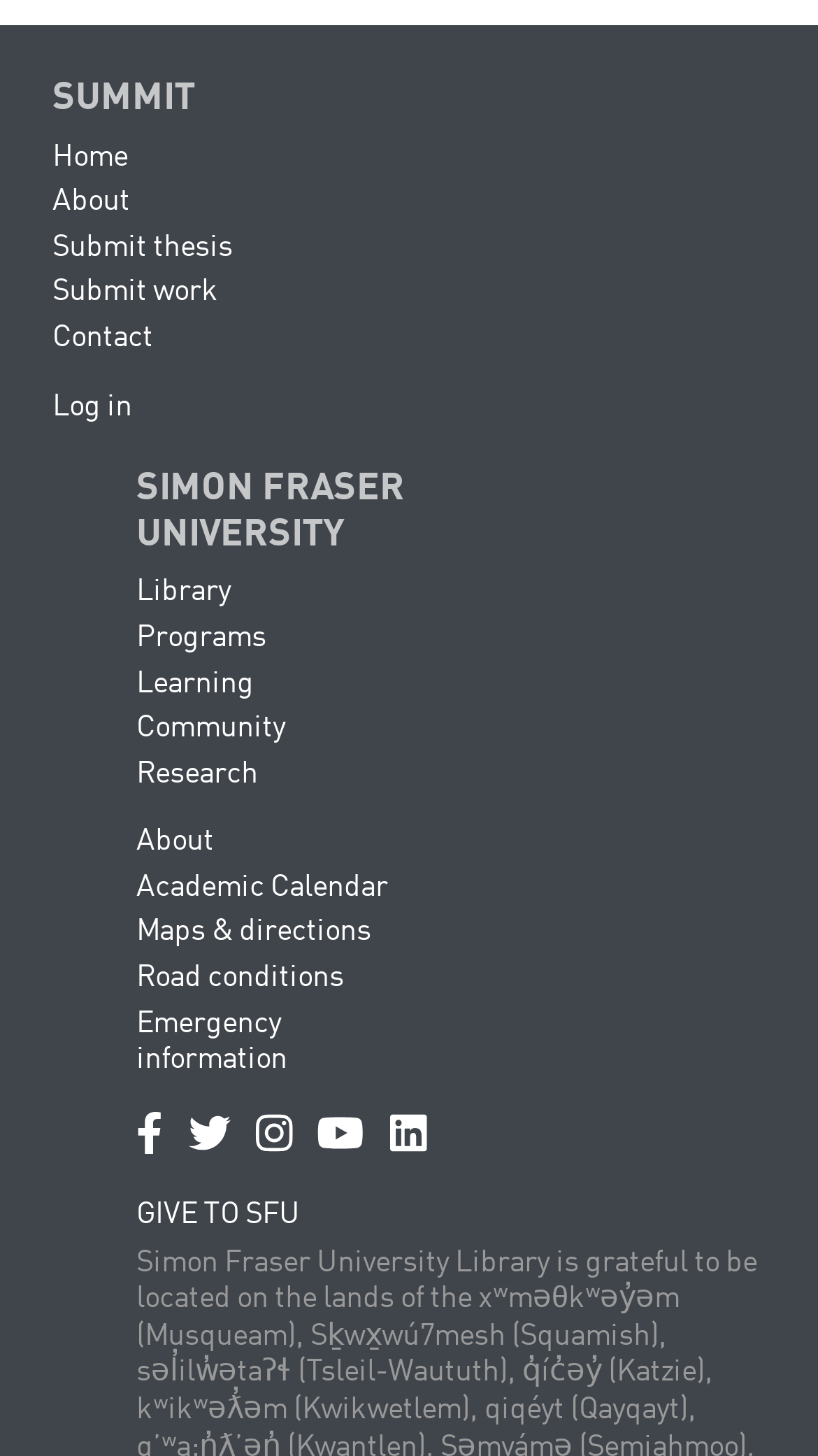Please identify the bounding box coordinates of the element I need to click to follow this instruction: "Submit a thesis".

[0.064, 0.16, 0.285, 0.18]